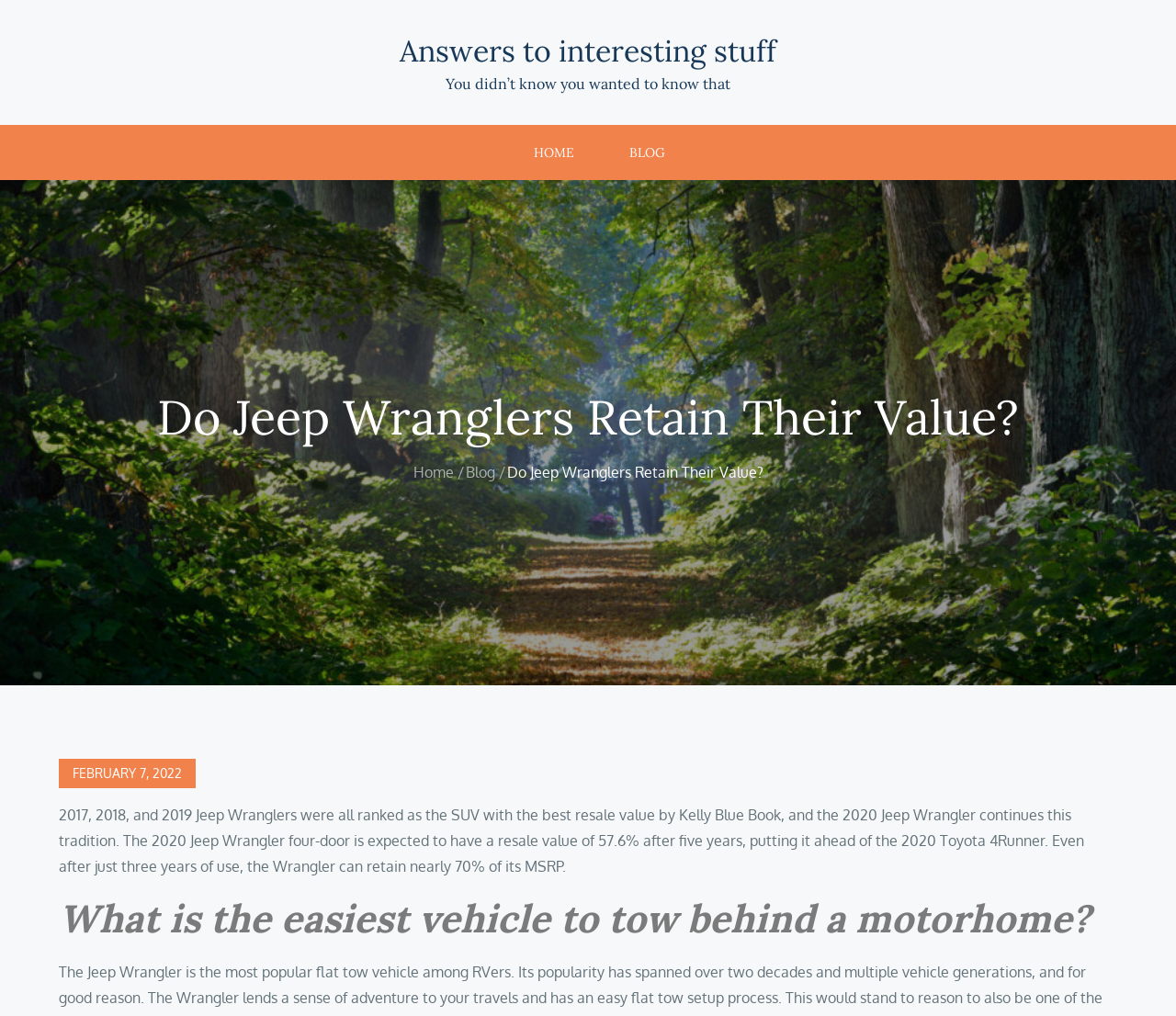How many links are present in the breadcrumbs navigation?
Answer the question based on the image using a single word or a brief phrase.

3